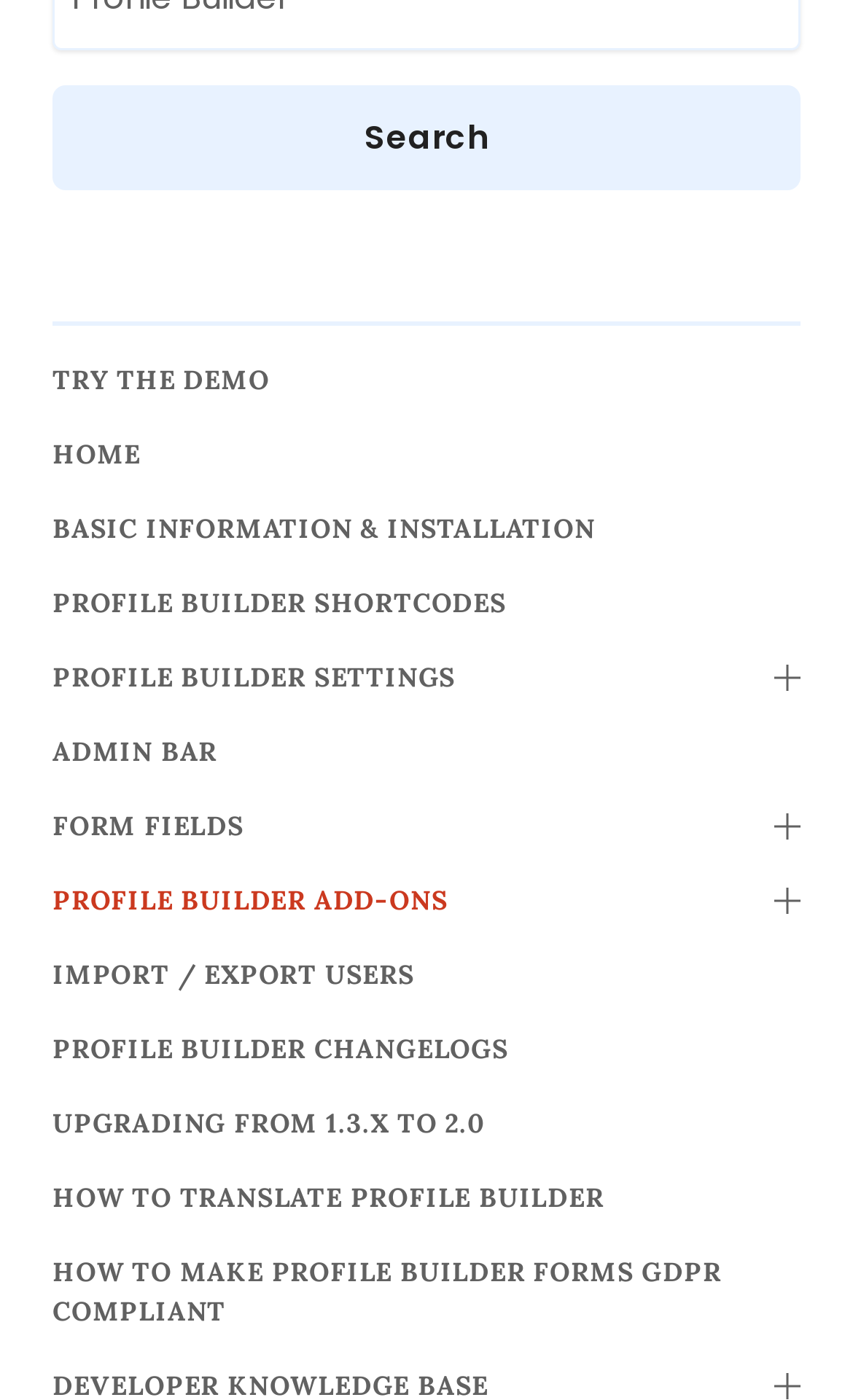From the given element description: "parent_node: Any Plugin name="submit" value="Search"", find the bounding box for the UI element. Provide the coordinates as four float numbers between 0 and 1, in the order [left, top, right, bottom].

[0.062, 0.06, 0.938, 0.135]